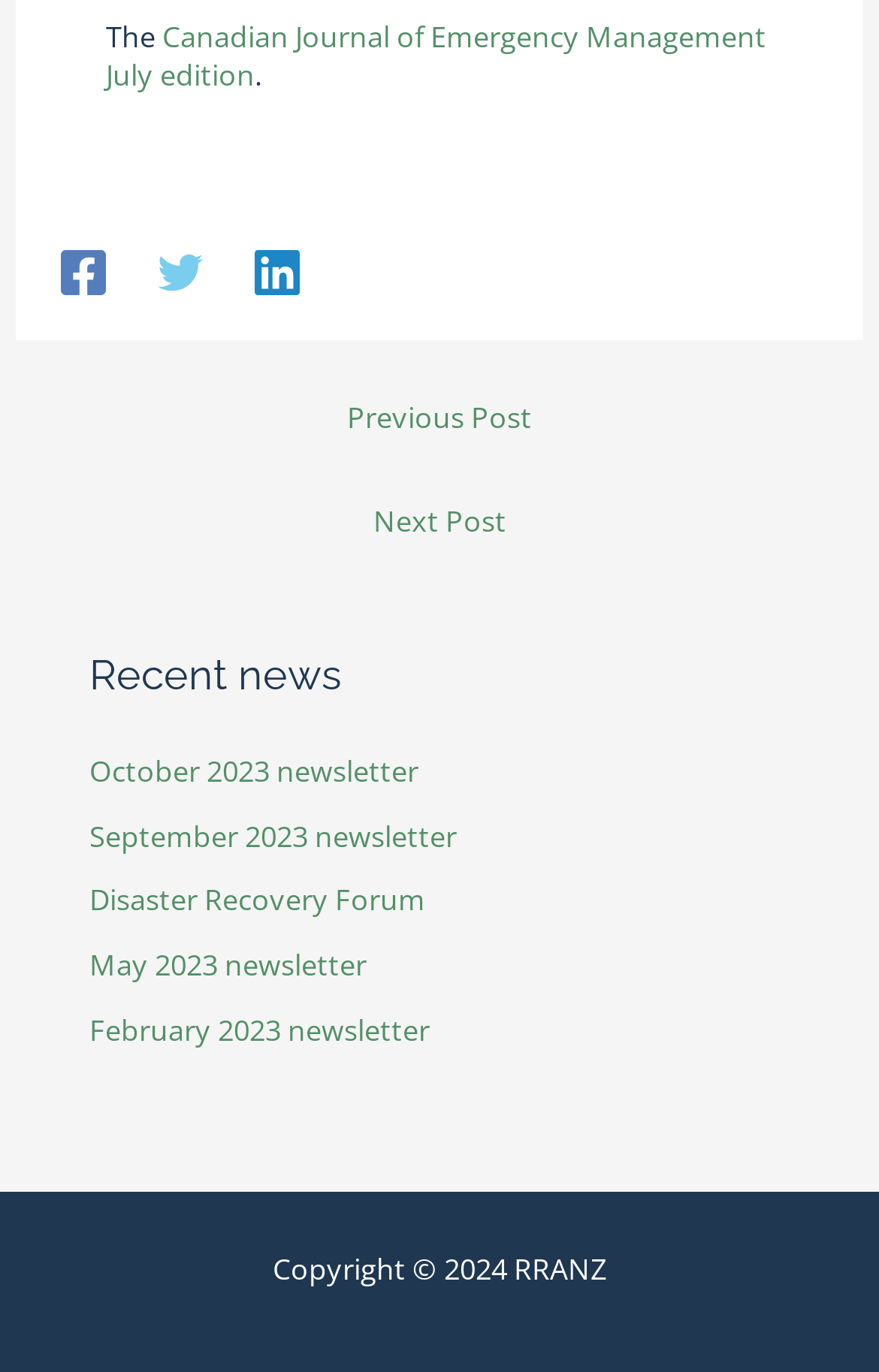Show me the bounding box coordinates of the clickable region to achieve the task as per the instruction: "Check copyright information".

[0.31, 0.91, 0.69, 0.94]